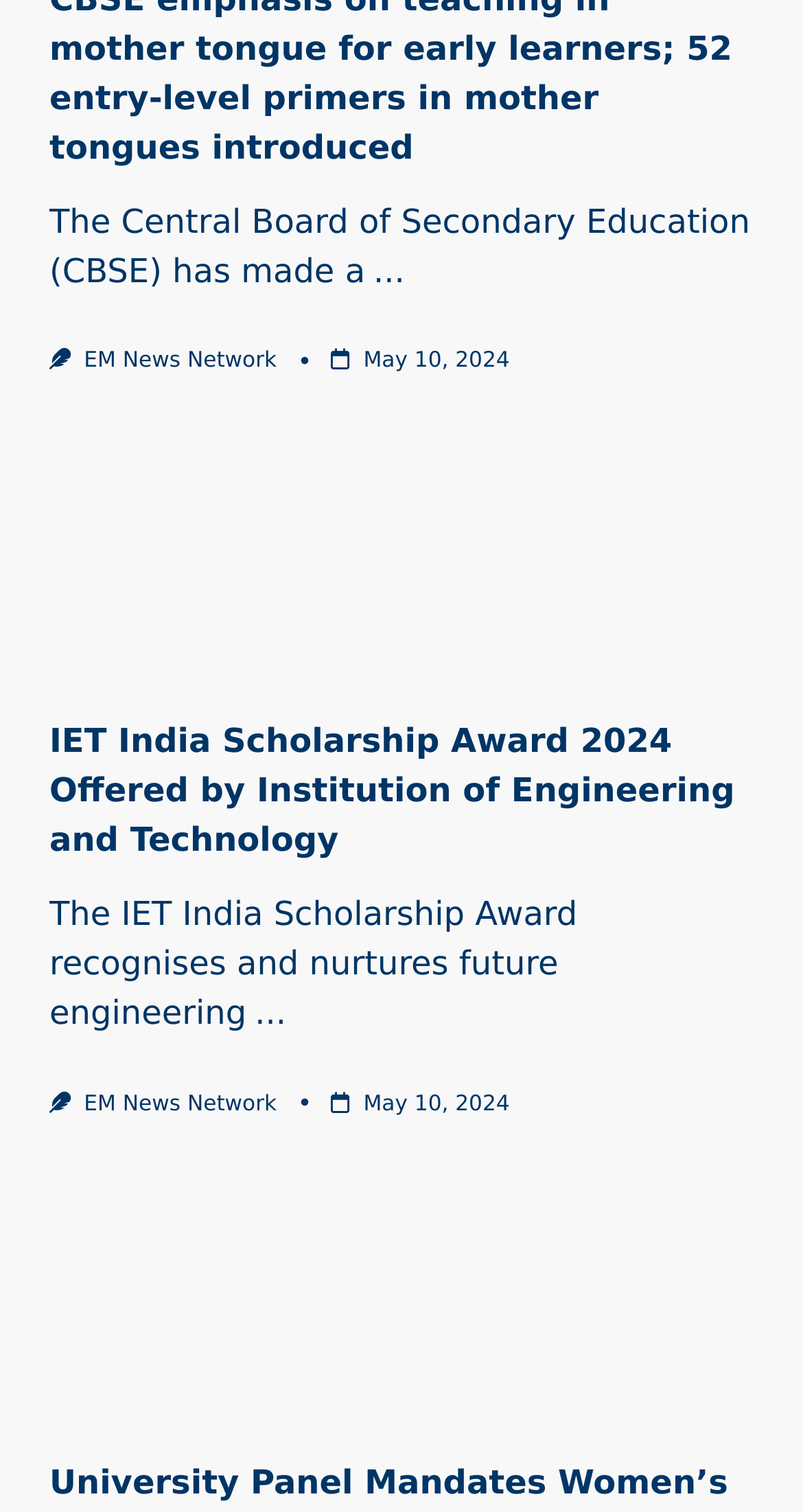Answer the following inquiry with a single word or phrase:
How many articles are on this webpage?

2